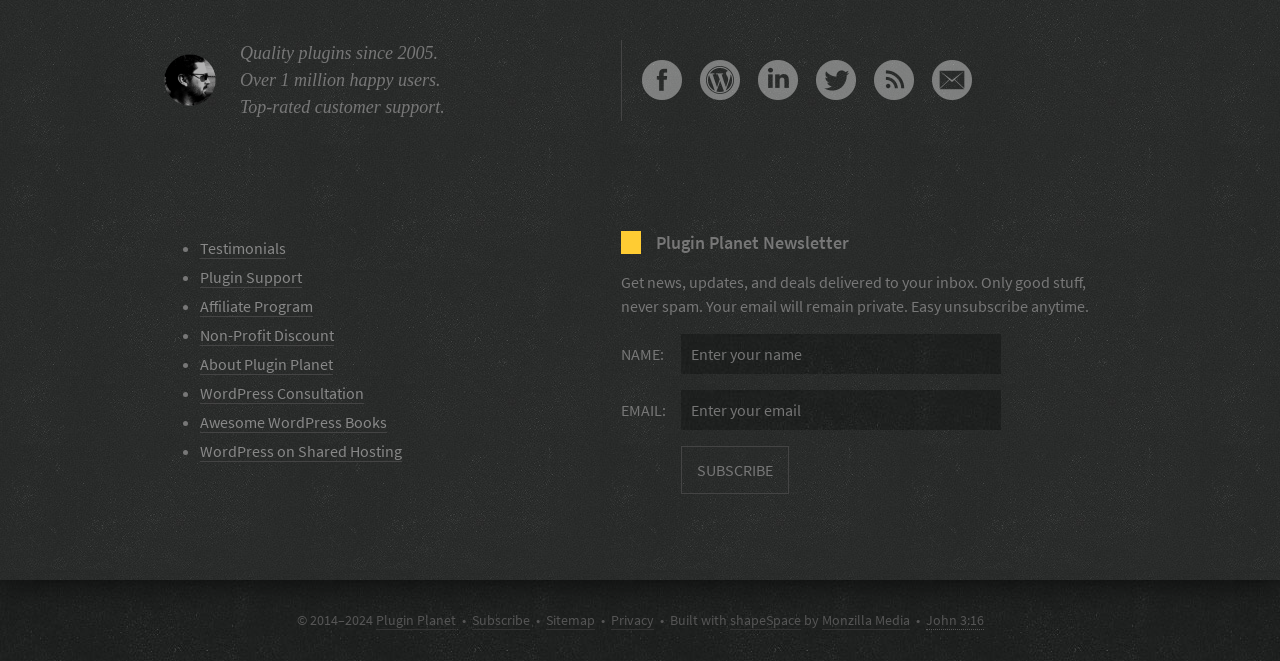Respond to the following query with just one word or a short phrase: 
What is the name of the company?

Plugin Planet